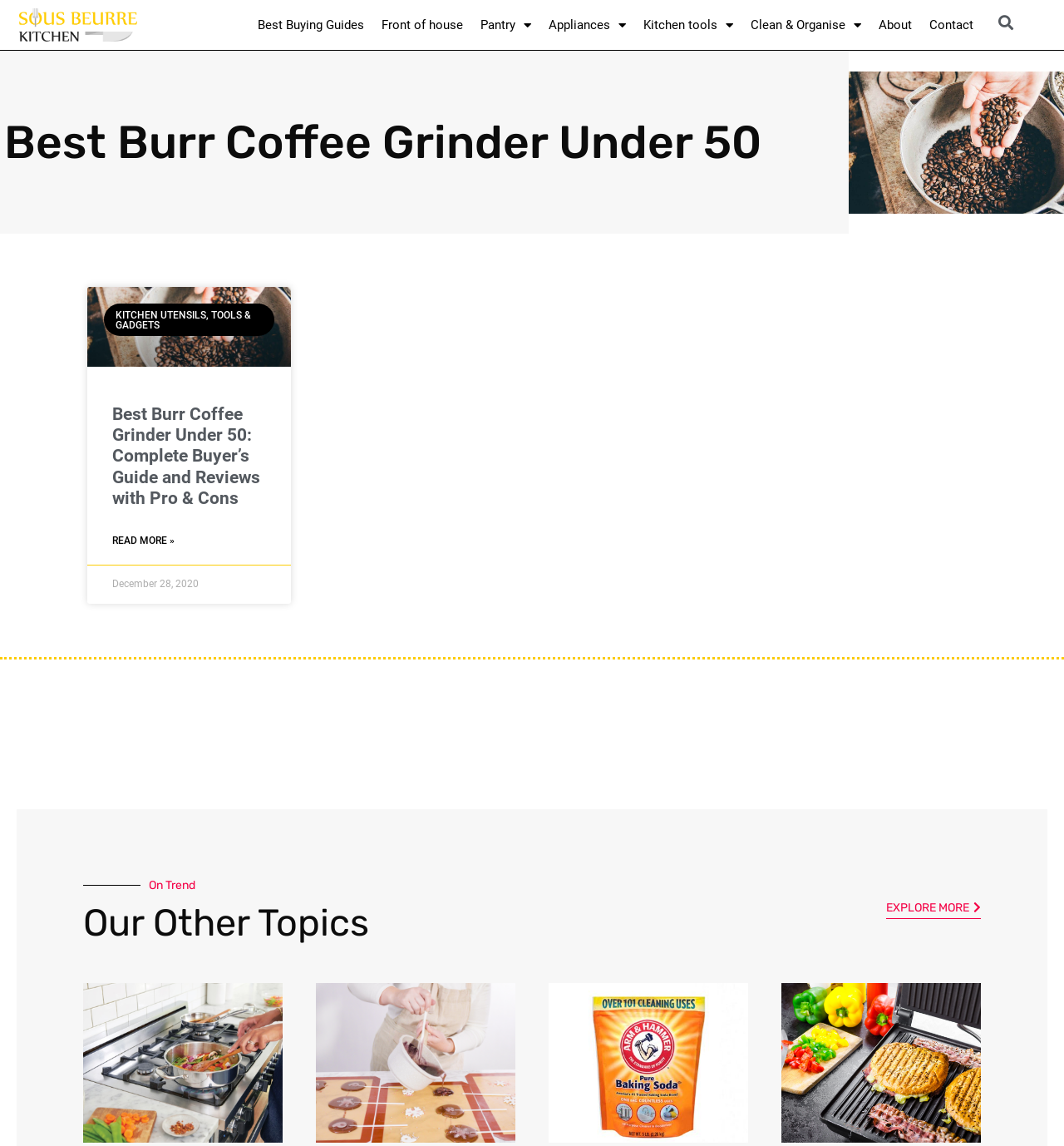What is the category of the article?
Please provide a comprehensive answer based on the contents of the image.

The article is categorized under 'KITCHEN UTENSILS, TOOLS & GADGETS' as indicated by the StaticText element, which suggests that the article is related to kitchen utensils and tools.